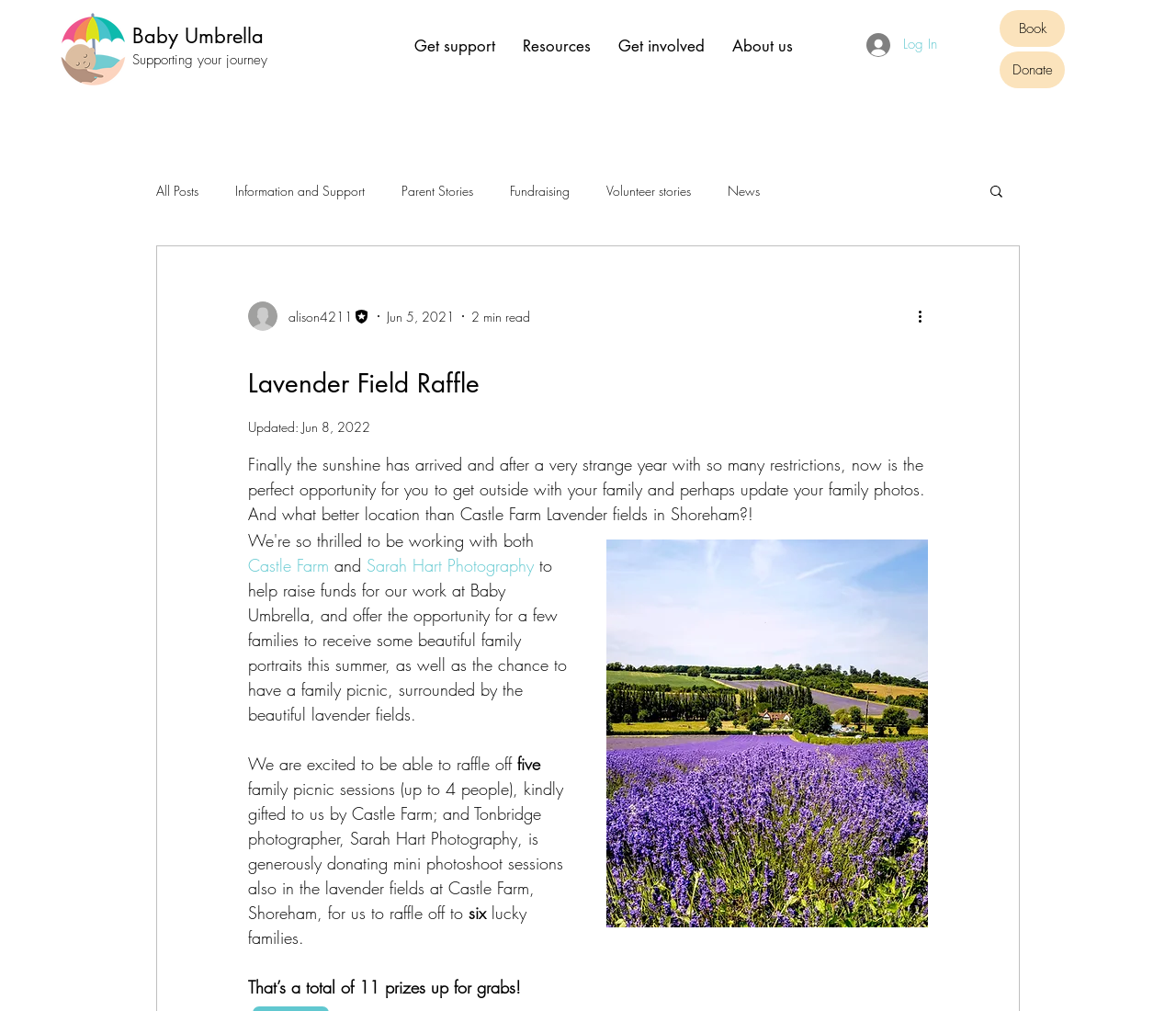Answer the question with a brief word or phrase:
What is the logo of Baby Umbrella?

baby umbrella logo